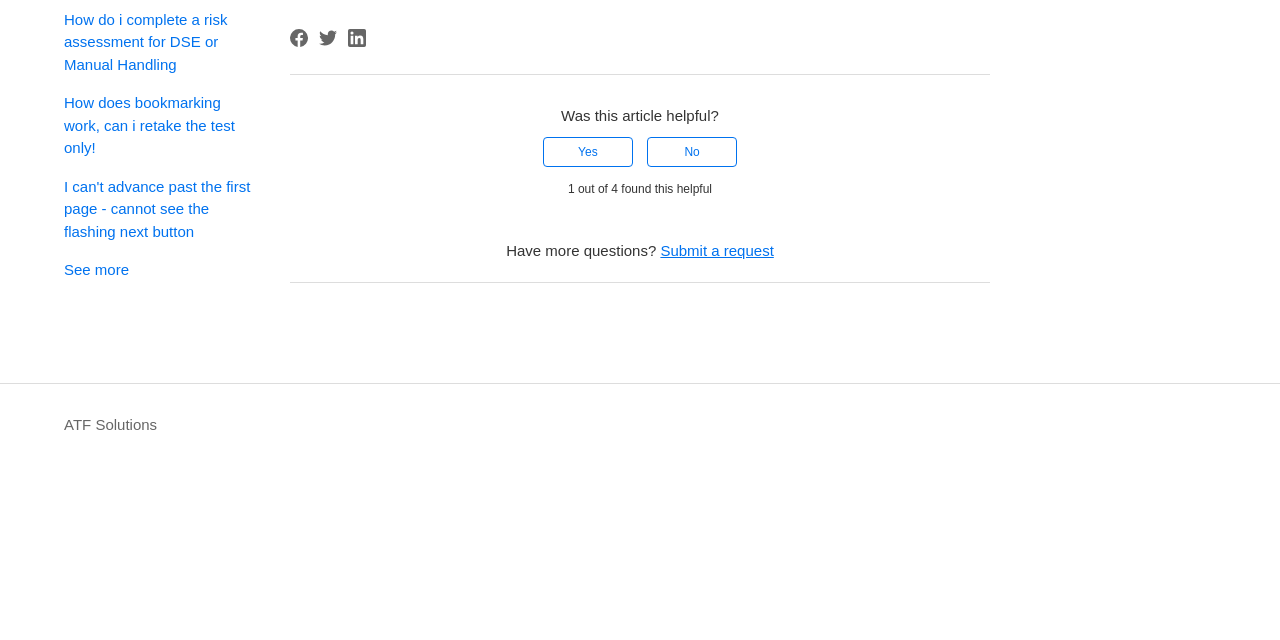From the webpage screenshot, predict the bounding box of the UI element that matches this description: "No".

[0.506, 0.214, 0.576, 0.261]